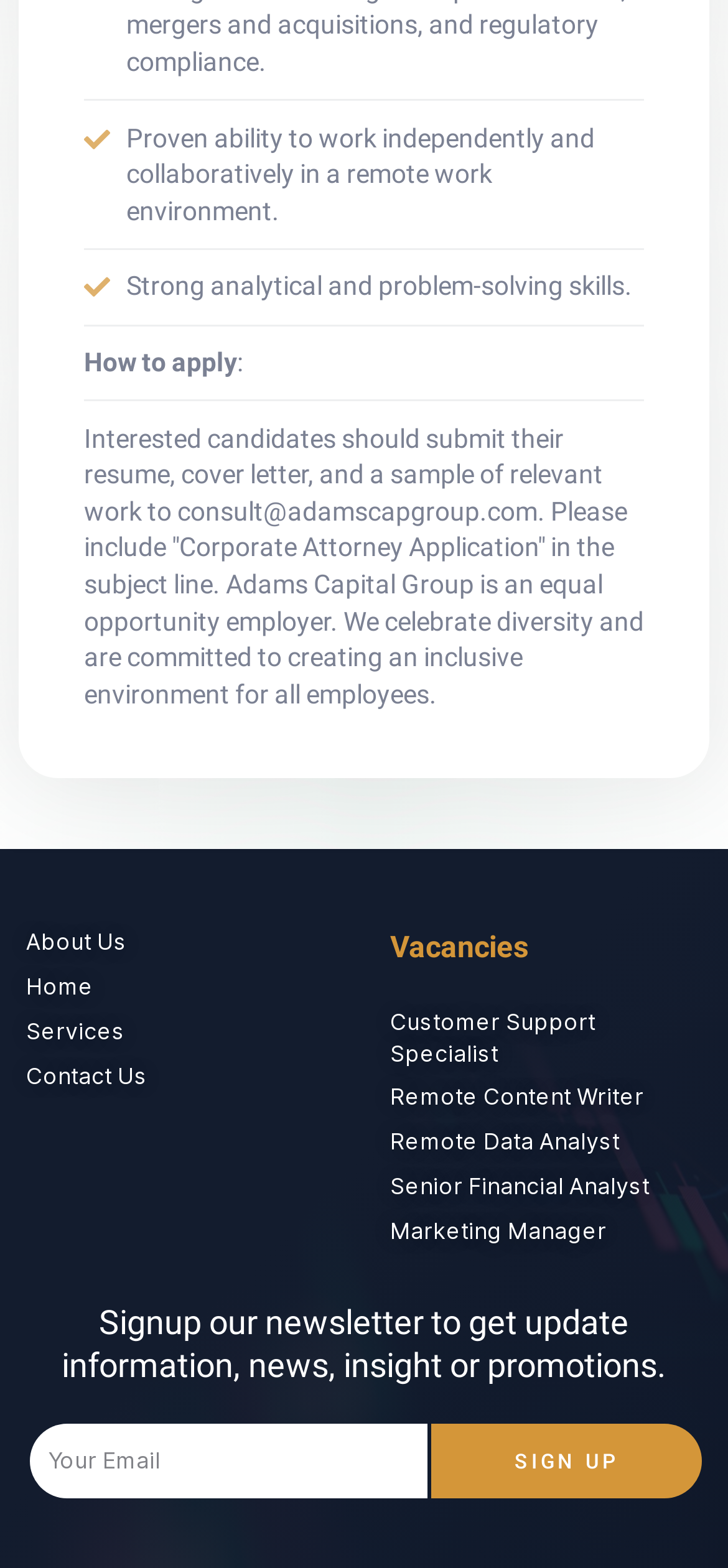Can you provide the bounding box coordinates for the element that should be clicked to implement the instruction: "Apply for the Corporate Attorney position"?

[0.115, 0.27, 0.885, 0.452]